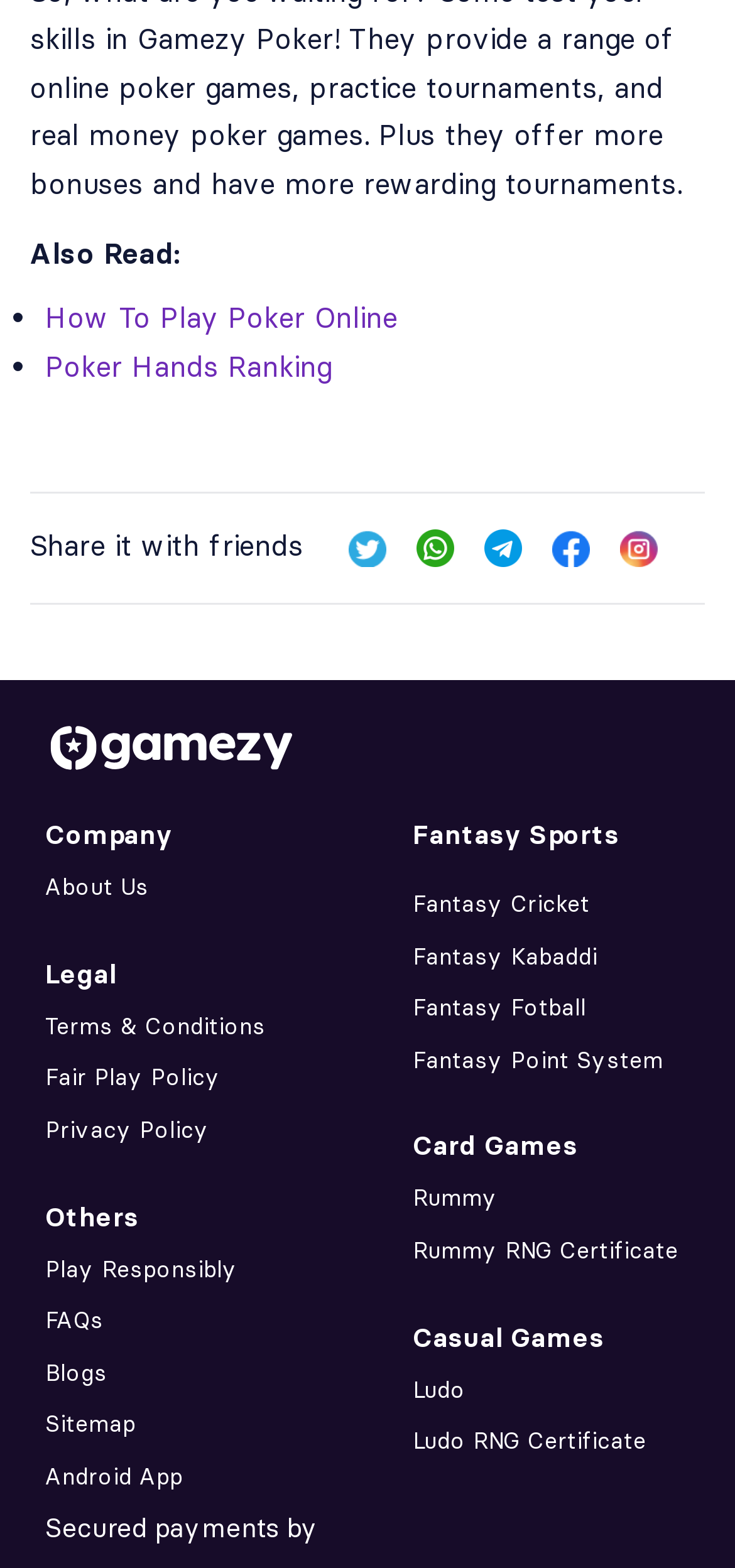Respond concisely with one word or phrase to the following query:
What is the security feature mentioned at the bottom of the page?

Secured payments